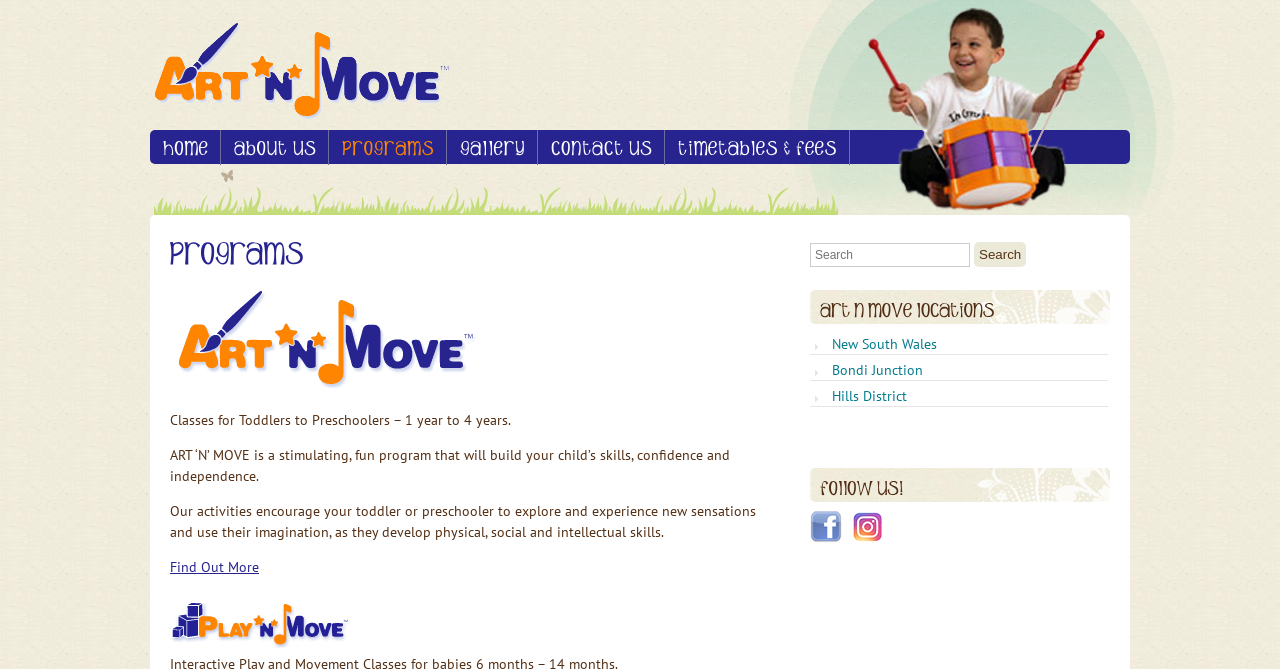Please find and report the bounding box coordinates of the element to click in order to perform the following action: "Click HOME". The coordinates should be expressed as four float numbers between 0 and 1, in the format [left, top, right, bottom].

[0.117, 0.194, 0.173, 0.247]